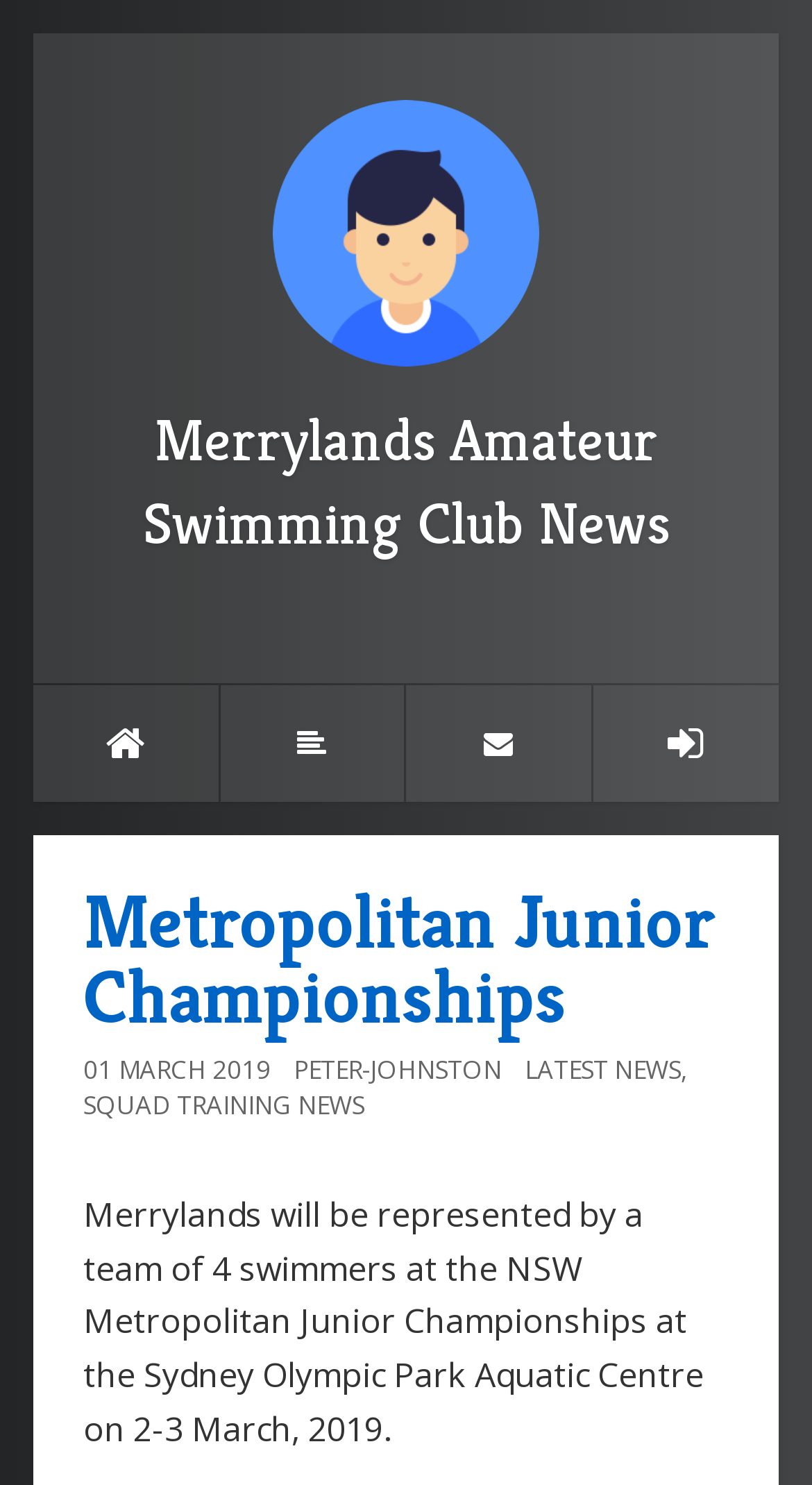For the element described, predict the bounding box coordinates as (top-left x, top-left y, bottom-right x, bottom-right y). All values should be between 0 and 1. Element description: Squad Training News

[0.103, 0.732, 0.449, 0.756]